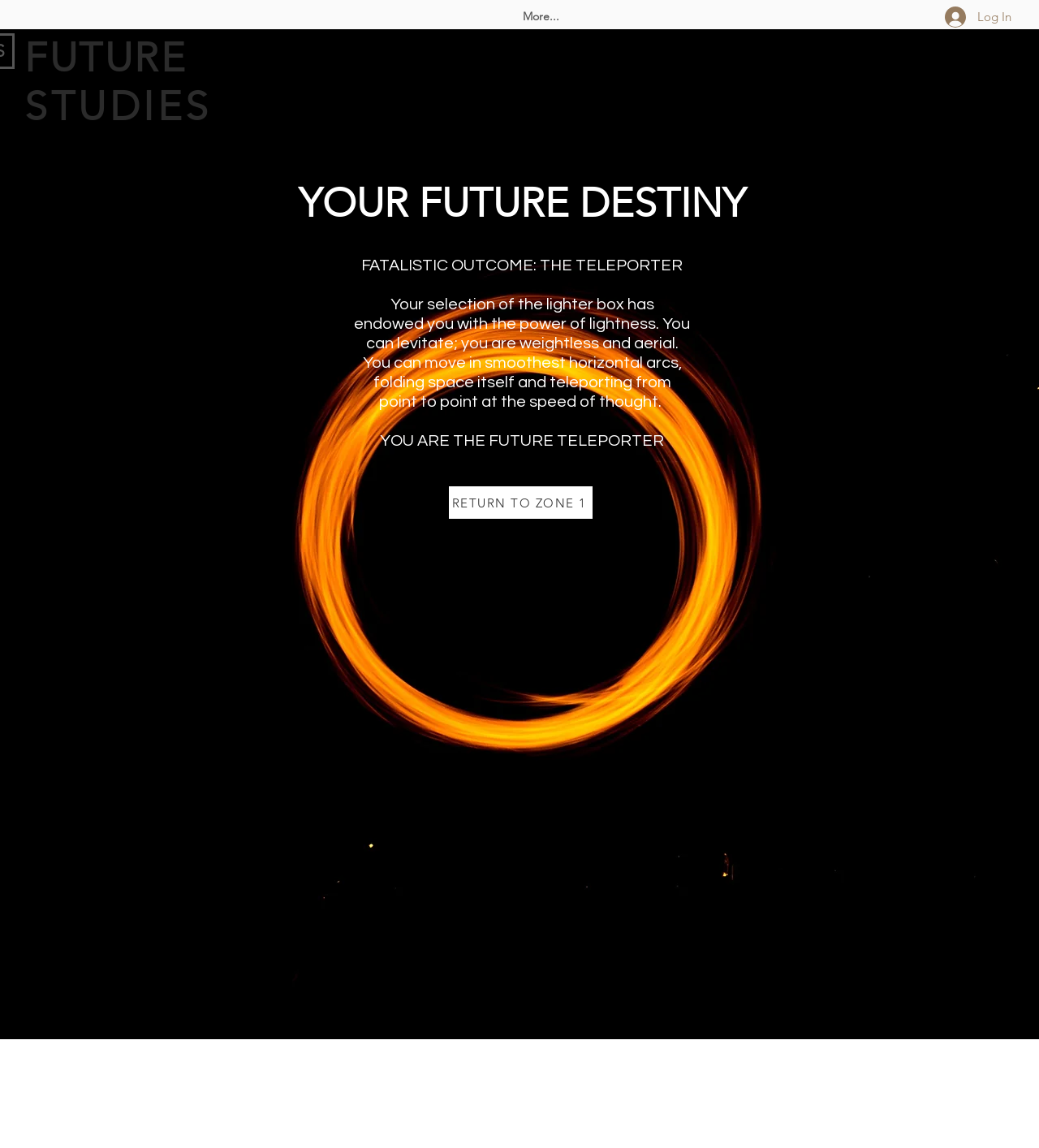What is the user's new title?
Please provide a comprehensive and detailed answer to the question.

According to the webpage content, specifically the heading 'YOU ARE THE FUTURE TELEPORTER', it can be concluded that the user's new title is 'The Future Teleporter'.